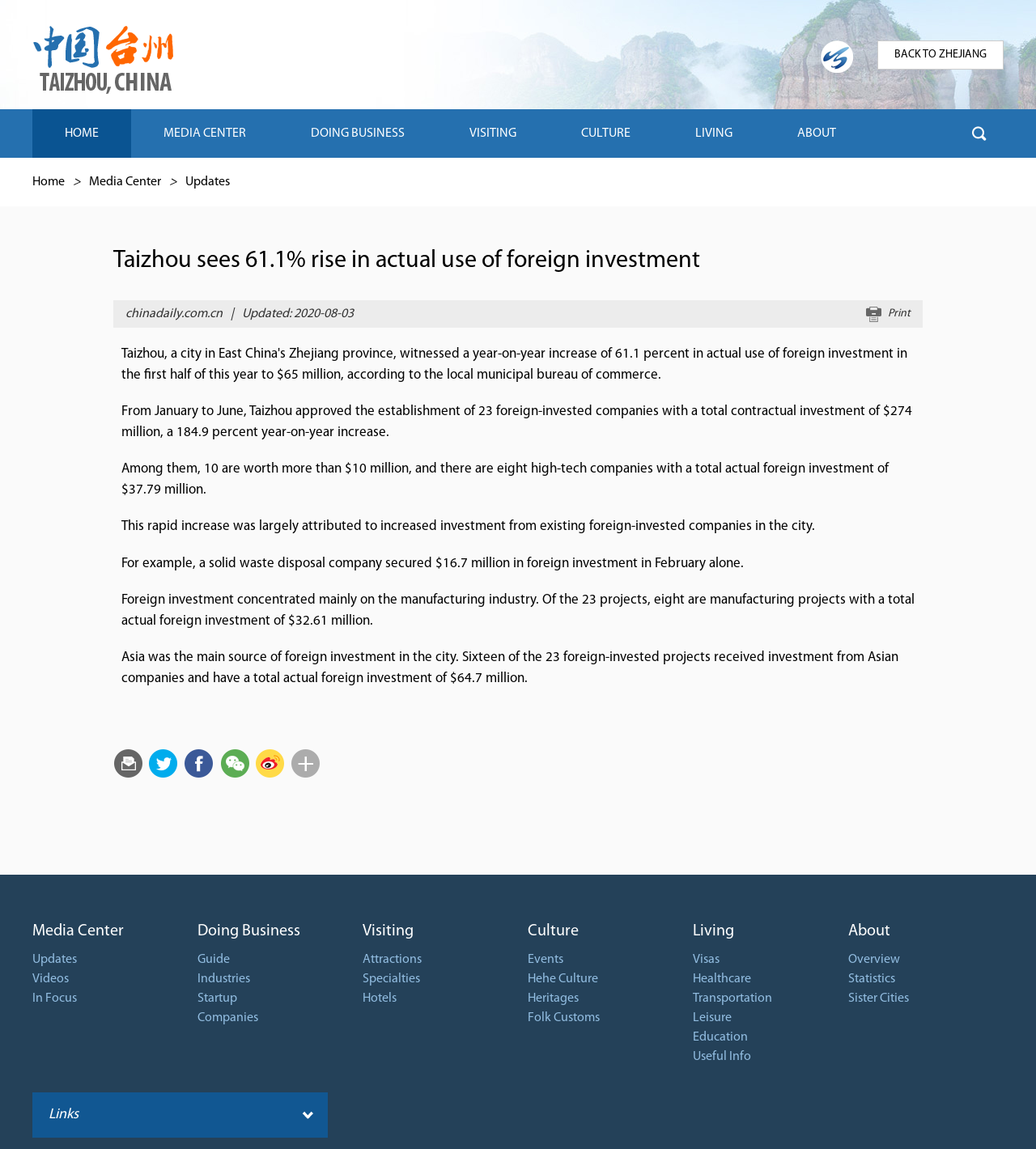What is the total actual foreign investment in the manufacturing industry?
Using the information from the image, answer the question thoroughly.

The answer can be found in the paragraph that starts with 'Foreign investment concentrated mainly on the manufacturing industry...' which mentions that the total actual foreign investment in the manufacturing industry is $32.61 million.